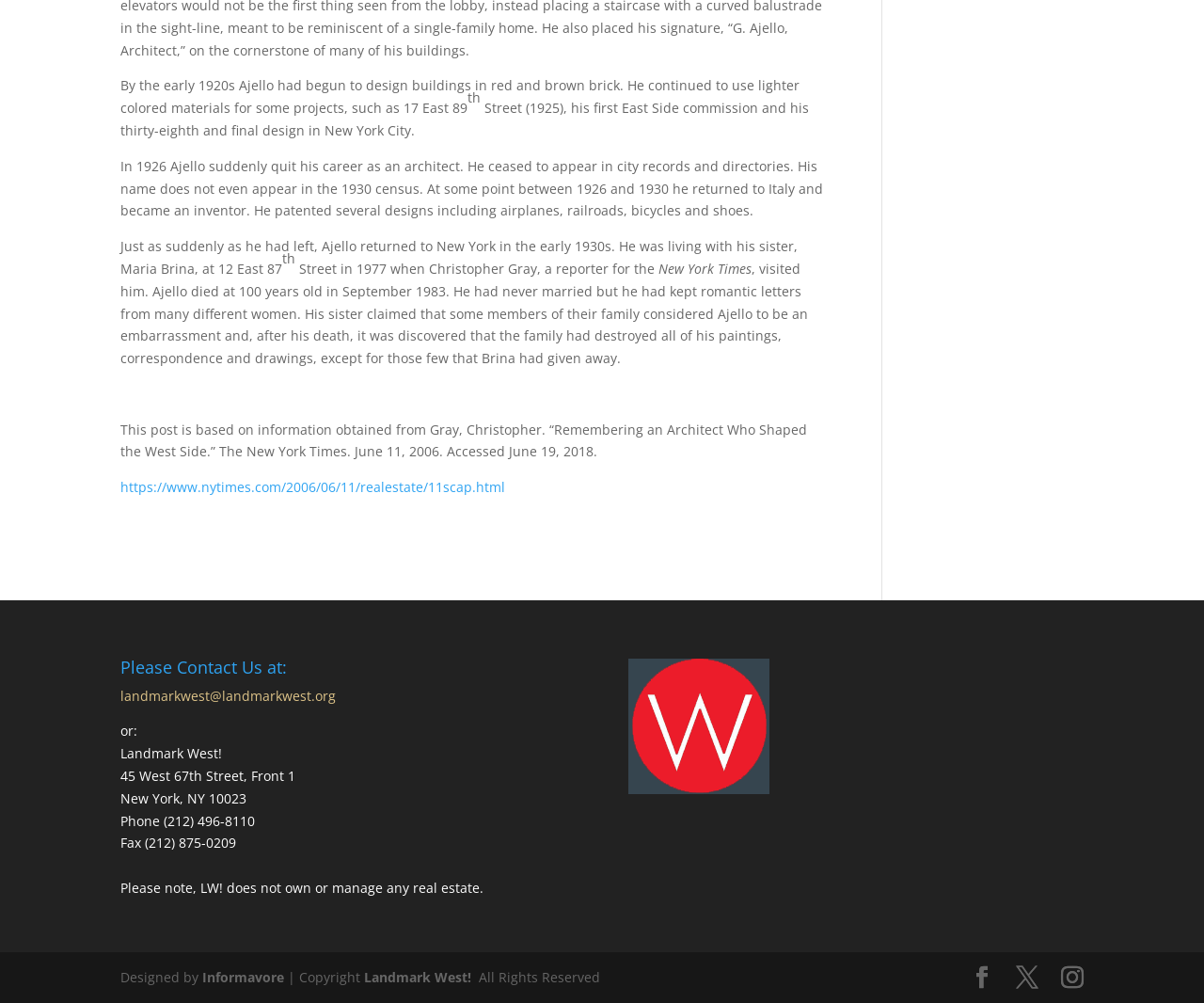Provide a brief response using a word or short phrase to this question:
Where did Ajello return to in the early 1930s?

New York